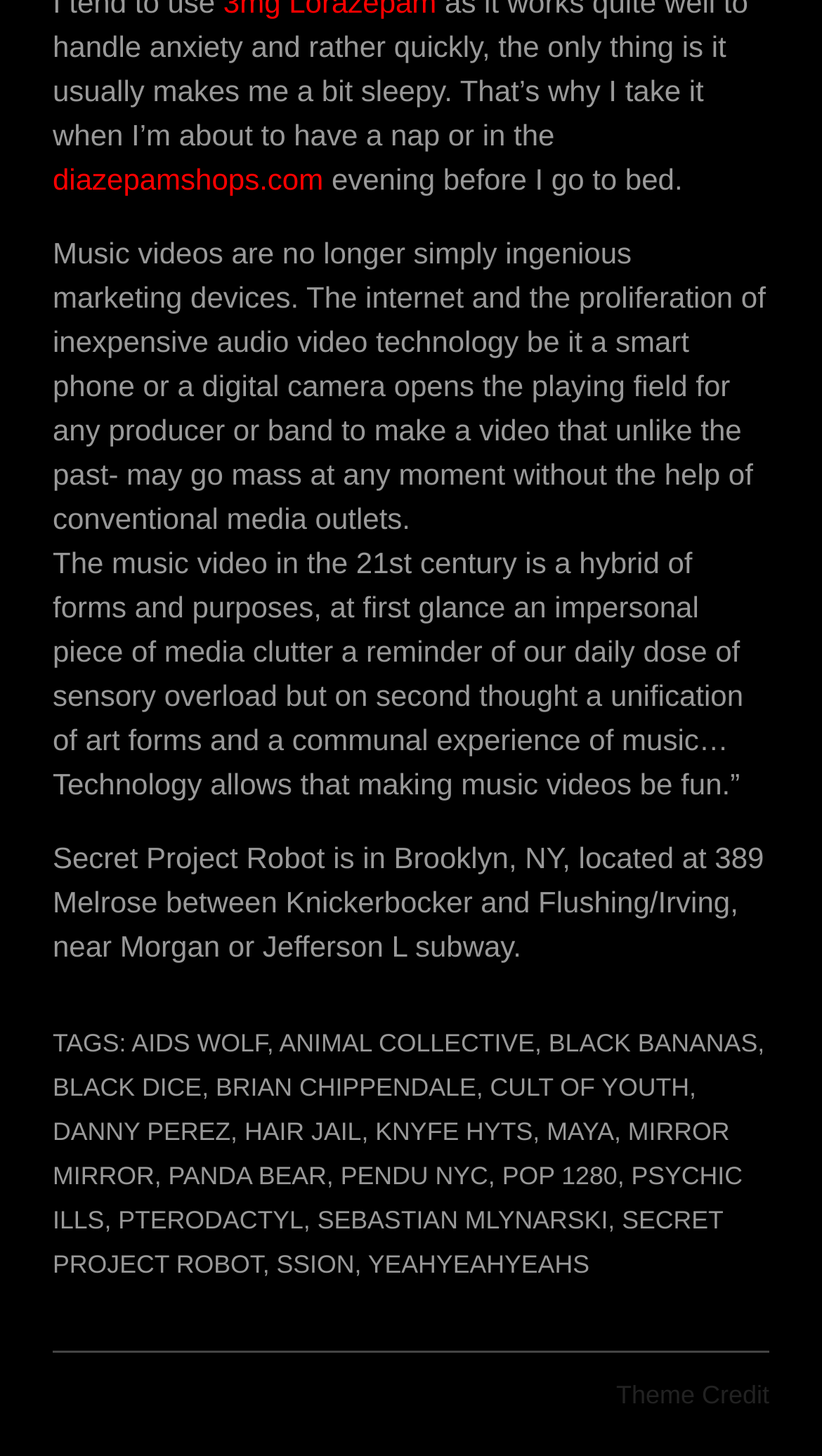Predict the bounding box coordinates of the area that should be clicked to accomplish the following instruction: "learn about SECRET PROJECT ROBOT". The bounding box coordinates should consist of four float numbers between 0 and 1, i.e., [left, top, right, bottom].

[0.064, 0.828, 0.88, 0.879]